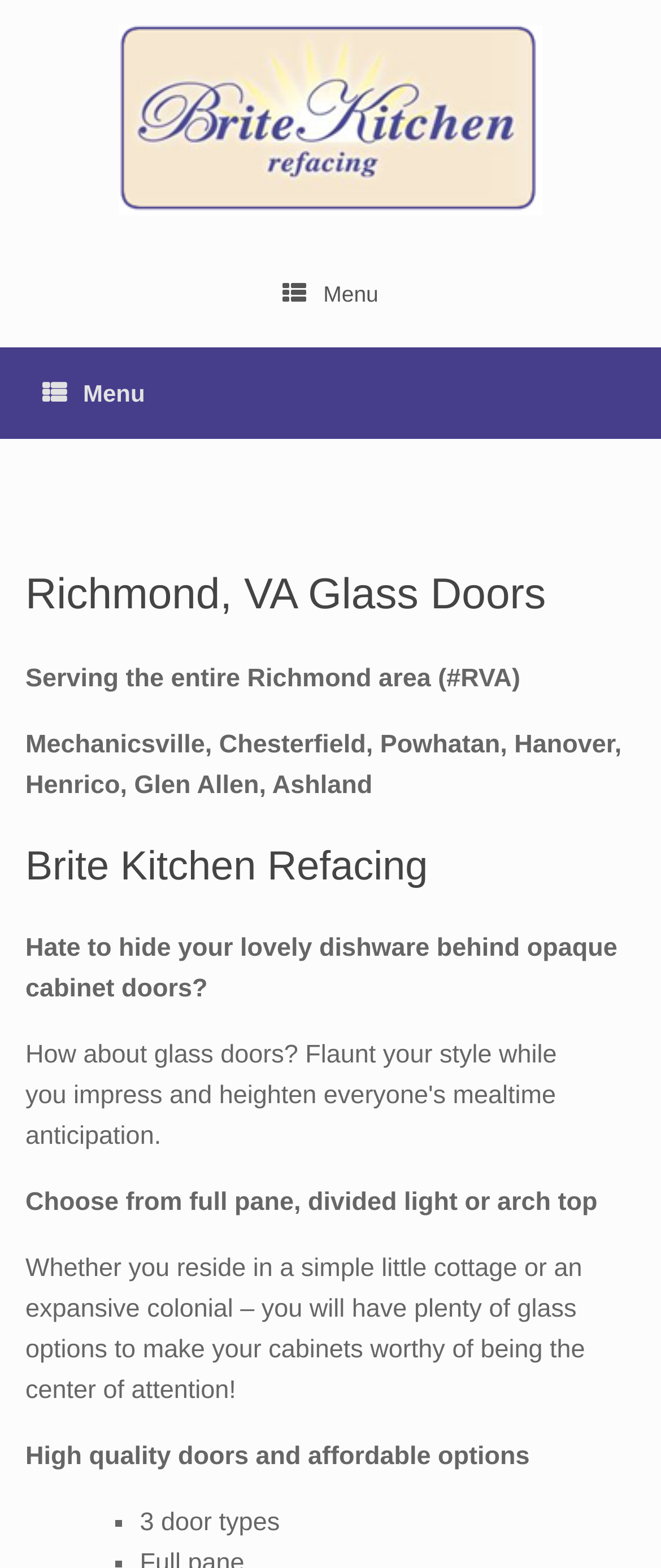Your task is to extract the text of the main heading from the webpage.

Richmond, VA Glass Doors